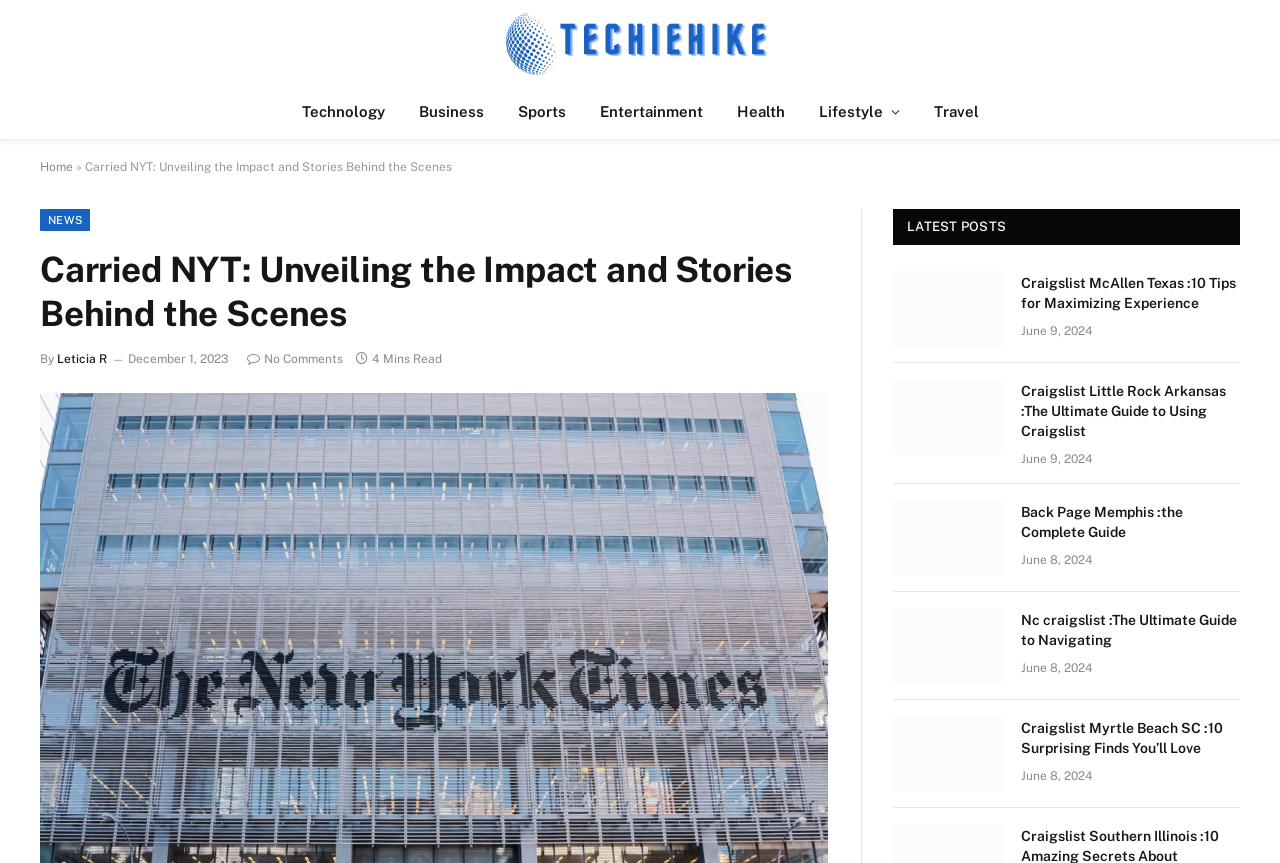What is the latest post on the website?
Using the visual information from the image, give a one-word or short-phrase answer.

Craigslist McAllen Texas